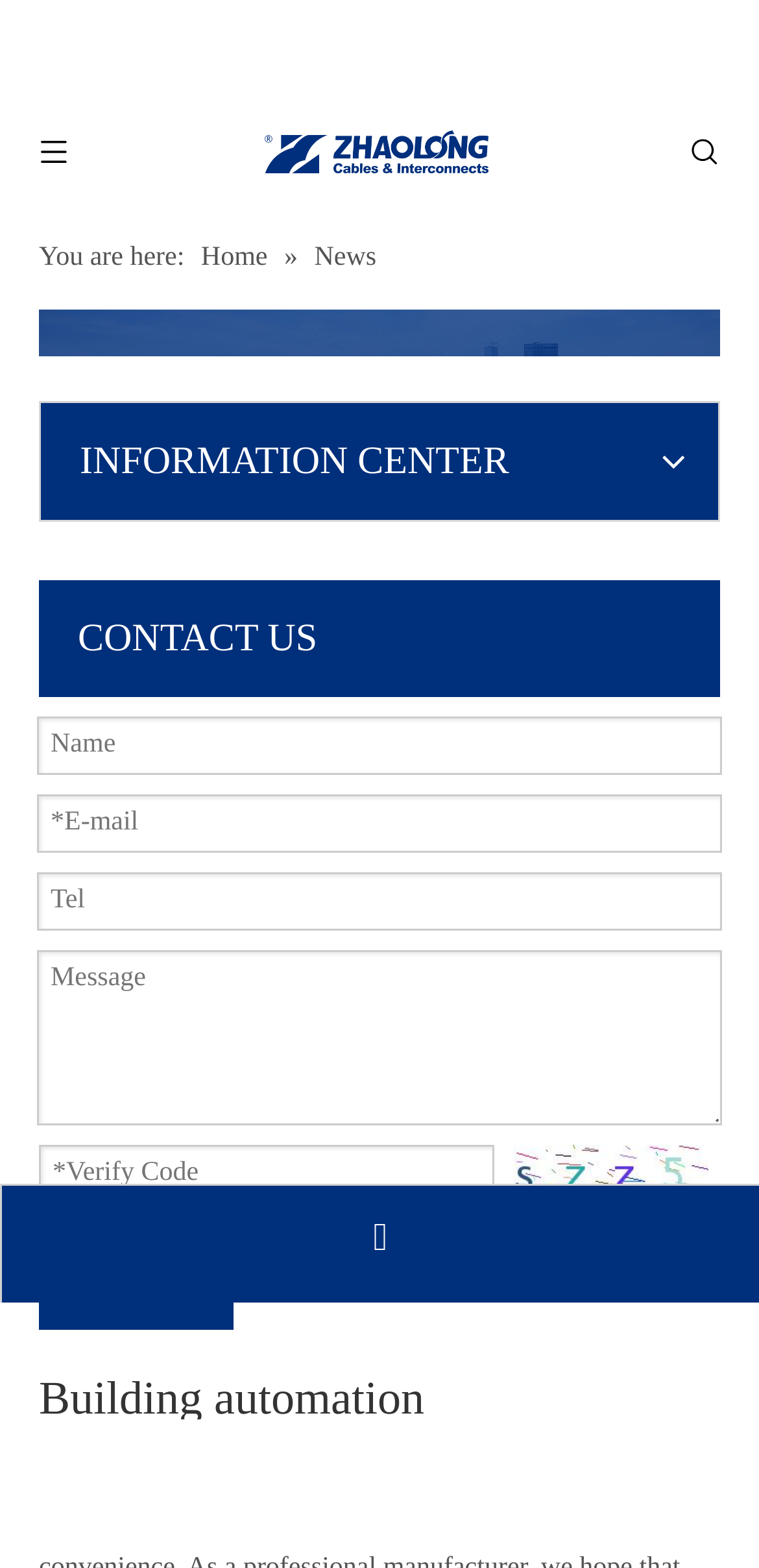Based on what you see in the screenshot, provide a thorough answer to this question: How many links are there in the footer section?

I looked at the footer section and found two links, one labeled 'Email' and another without a label. There are 2 links in total in the footer section.